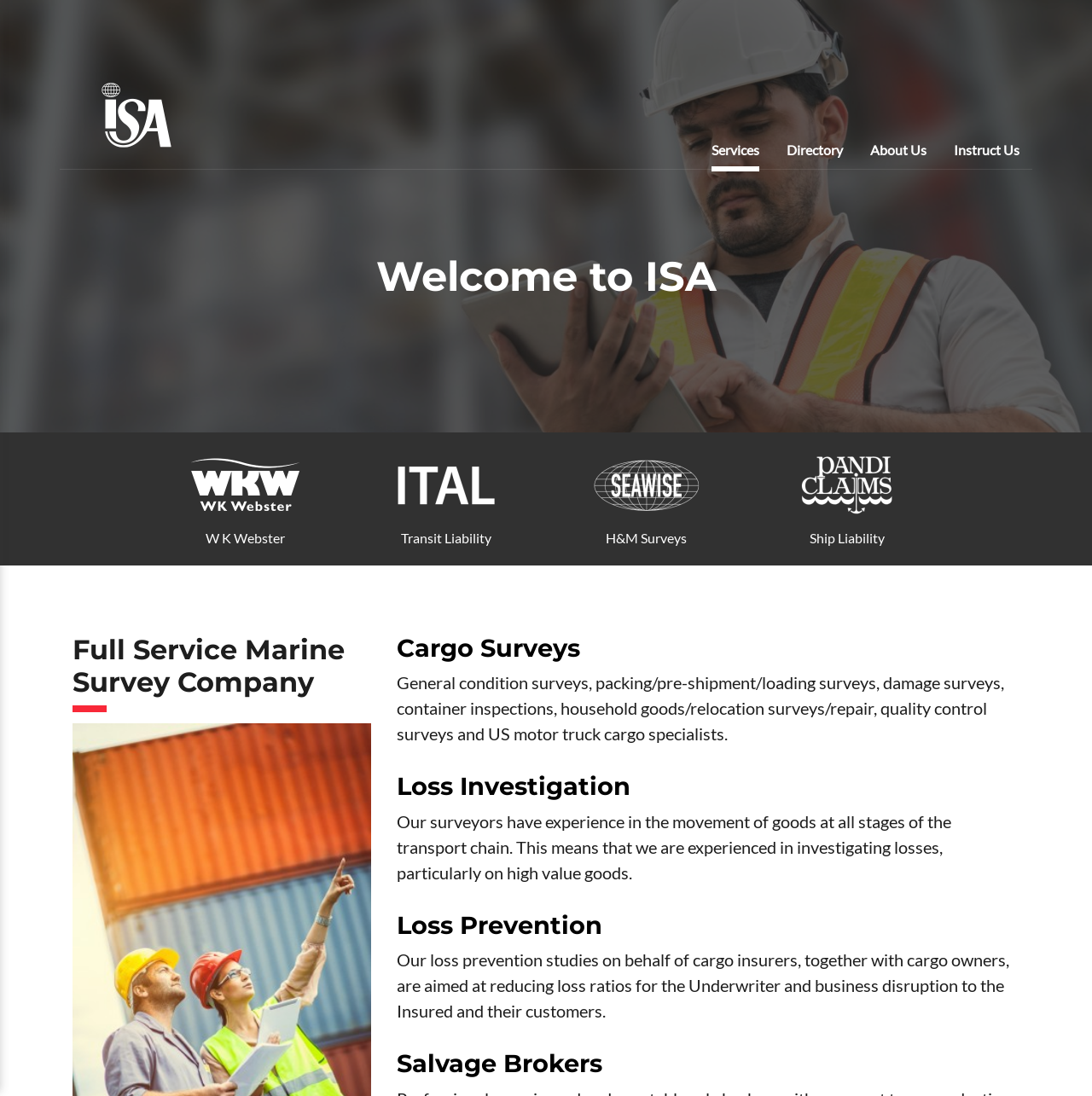Write a detailed summary of the webpage.

The webpage is titled "ISA : Welcome to ISA" and appears to be a professional services website. At the top, there is a navigation menu with five links: "ISA", "Services", "Directory", "About Us", and "Instruct Us", aligned horizontally and evenly spaced.

Below the navigation menu, there is a heading that reads "Welcome to ISA". Underneath this heading, there are four links with descriptions, each with a layout table element. These links are stacked vertically and take up most of the page's width. The links are: "W K Webster", "Transit Liability ITAL", "H&M Surveys Seawise", and "Ship Liability Pandi Claims". Each link has a brief description of the company or service.

Further down the page, there is a heading that reads "Full Service Marine Survey Company". Below this heading, there are three sections with headings: "Cargo Surveys", "Loss Investigation", and "Loss Prevention". Each section has a brief paragraph of text describing the services offered. The text is organized in a clear and concise manner, with ample whitespace between sections.

There are no images on the page, but the layout is clean and easy to navigate. The use of headings and brief descriptions makes it easy to scan and understand the content of the page.